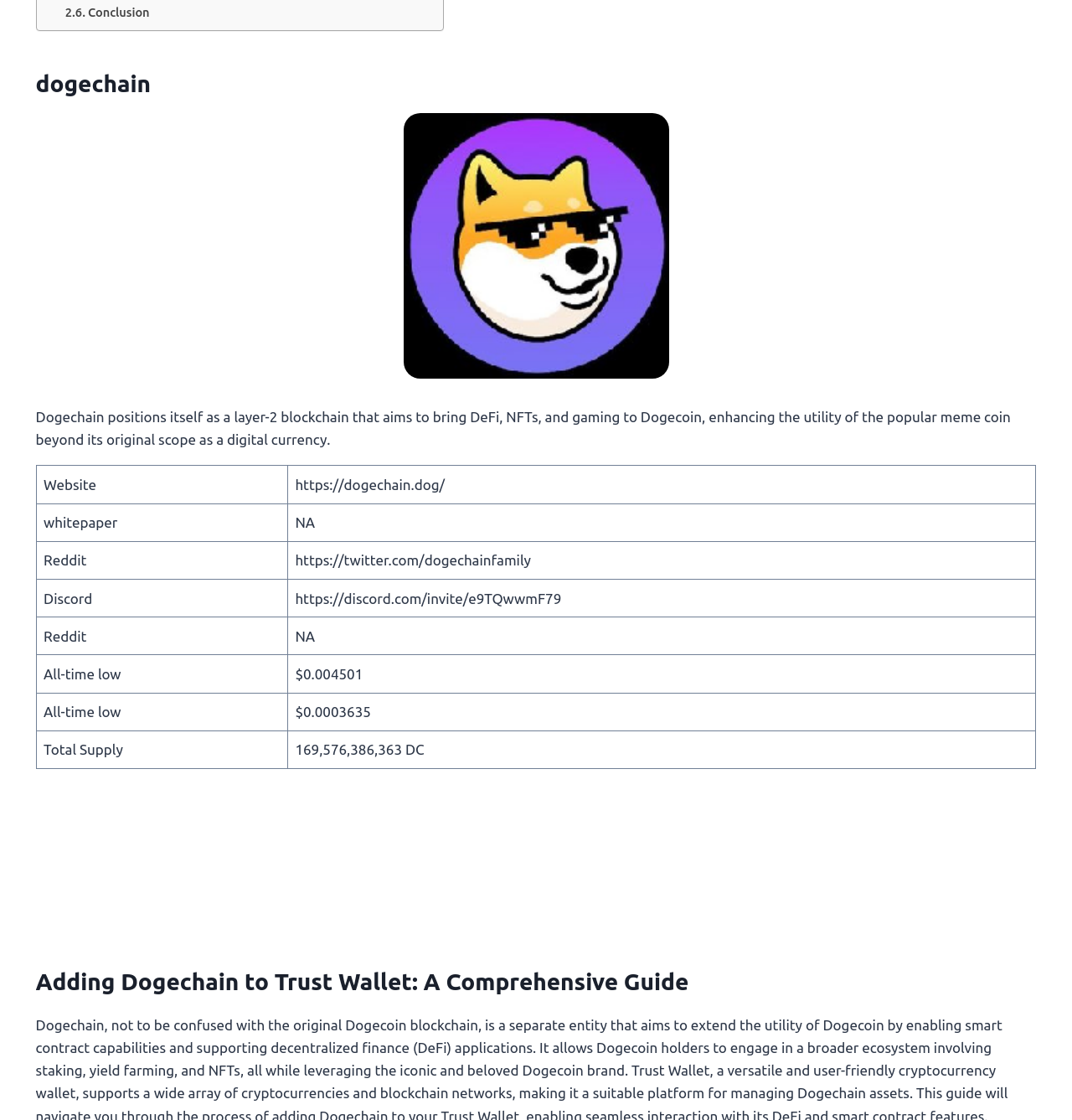Locate the UI element described by Conclusion in the provided webpage screenshot. Return the bounding box coordinates in the format (top-left x, top-left y, bottom-right x, bottom-right y), ensuring all values are between 0 and 1.

[0.061, 0.002, 0.14, 0.02]